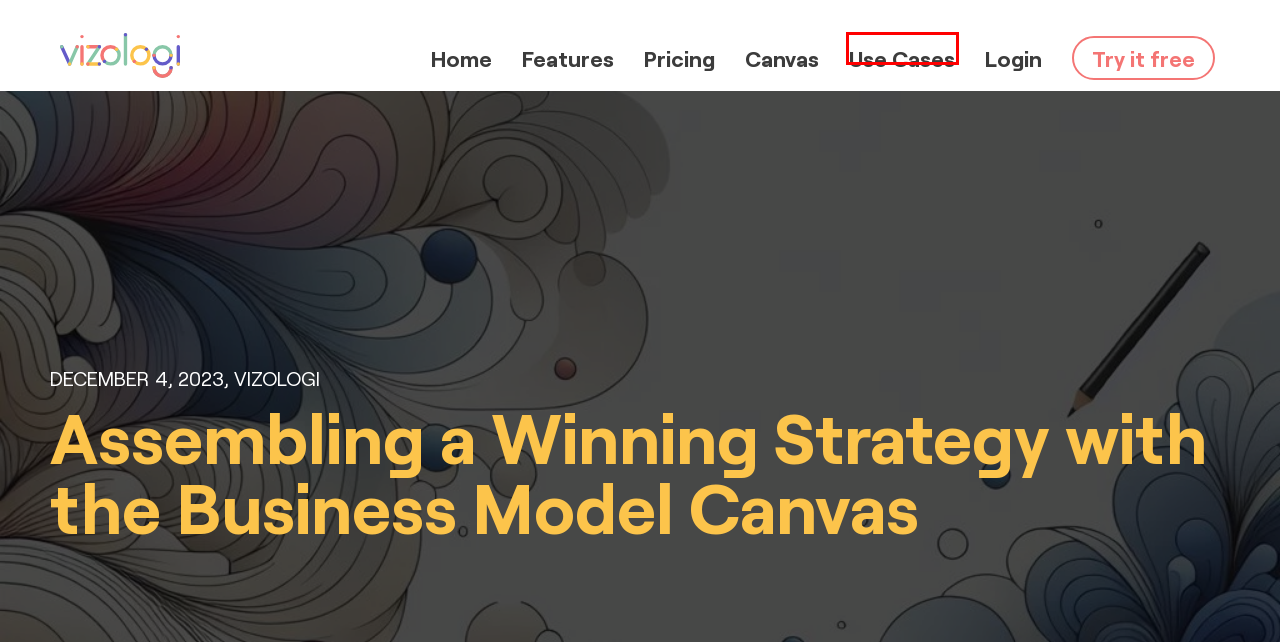You are presented with a screenshot of a webpage containing a red bounding box around a particular UI element. Select the best webpage description that matches the new webpage after clicking the element within the bounding box. Here are the candidates:
A. Pricing - Vizologi
B. How to business model canvas Archives - Vizologi
C. Vizologi - AI Business Plan Generator
D. Understanding the Importance of a Value Proposition
E. How to Design a Perfect Business Model
F. FREE business model canvas examples
G. Features
H. Use Cases - Vizologi

H